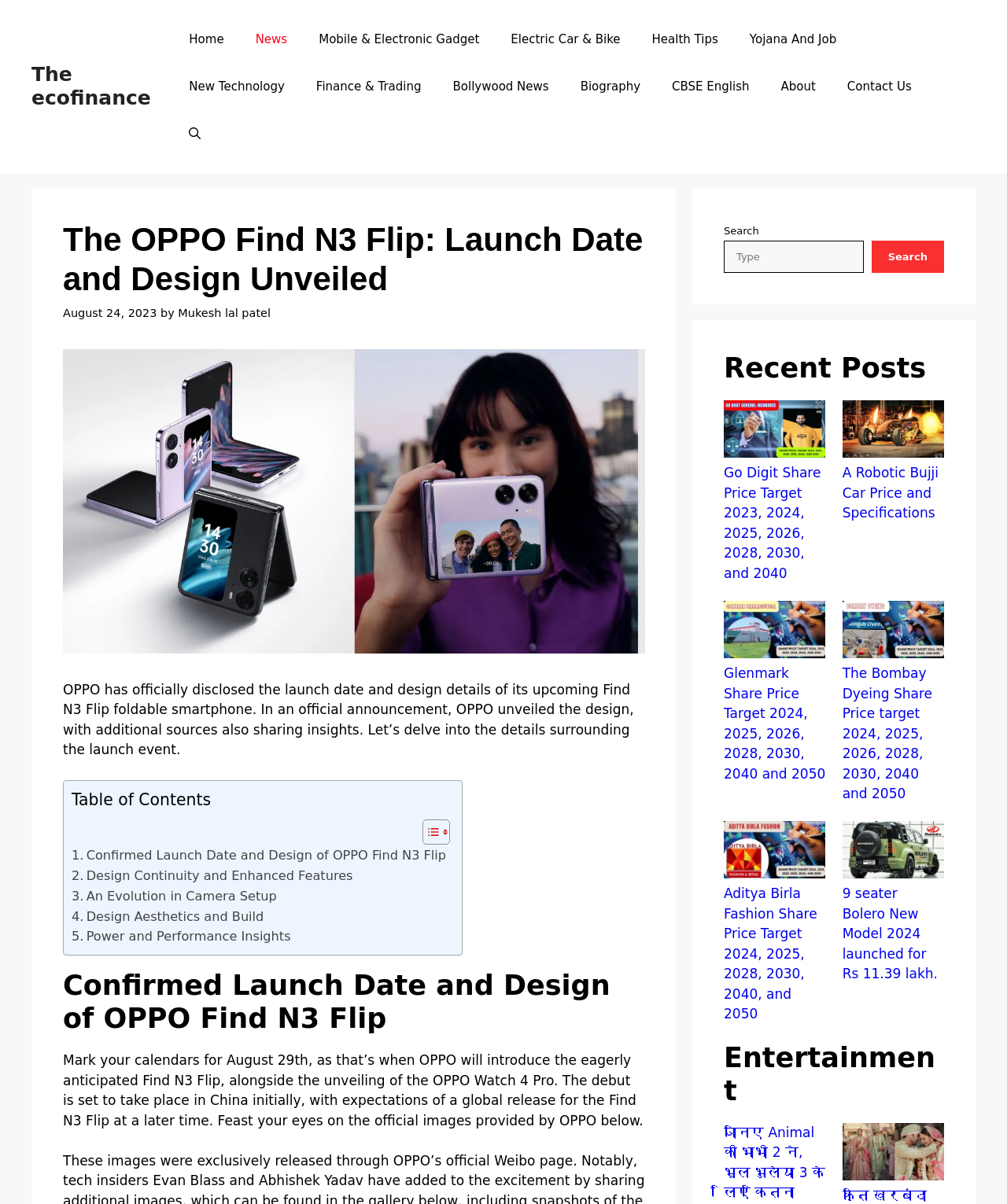Determine the bounding box coordinates of the clickable element necessary to fulfill the instruction: "Search for something". Provide the coordinates as four float numbers within the 0 to 1 range, i.e., [left, top, right, bottom].

[0.719, 0.2, 0.858, 0.227]